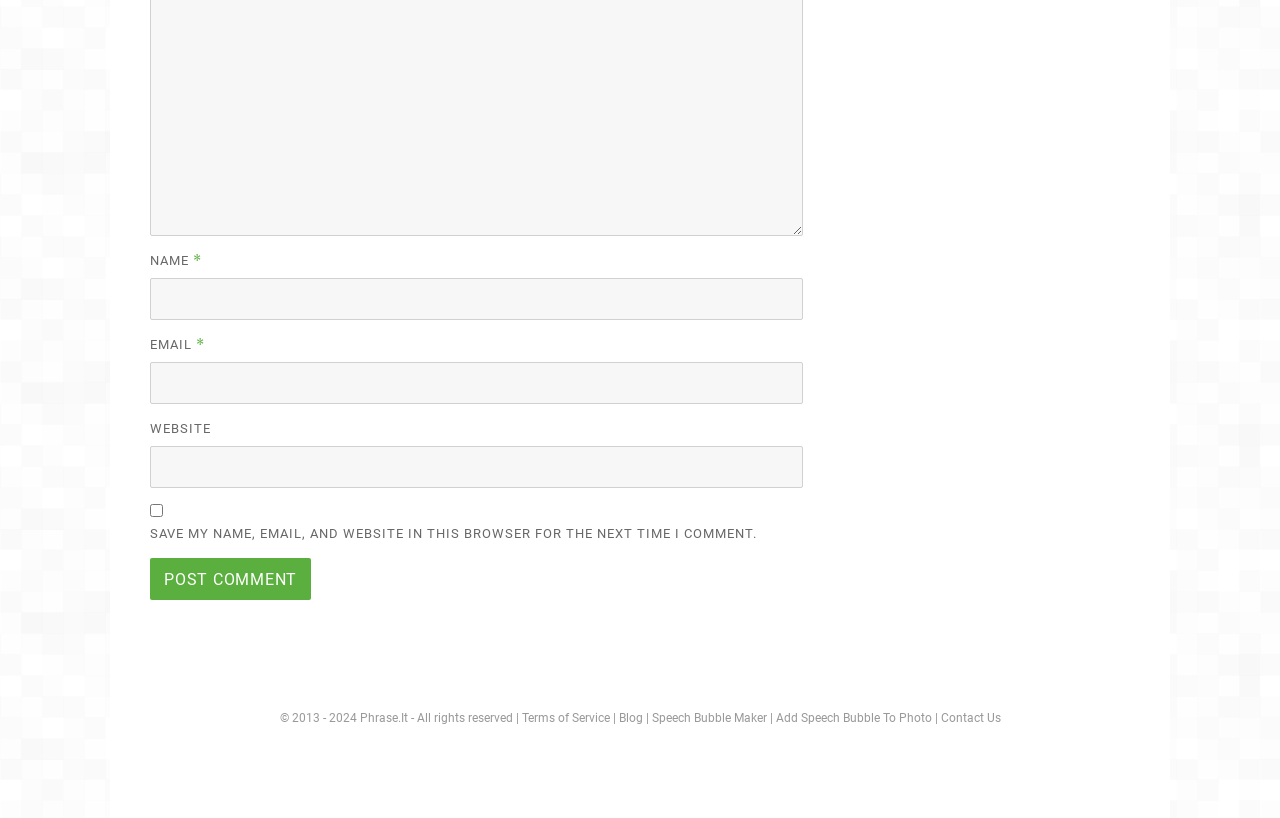Find the bounding box coordinates for the area you need to click to carry out the instruction: "Visit the Terms of Service page". The coordinates should be four float numbers between 0 and 1, indicated as [left, top, right, bottom].

[0.407, 0.869, 0.476, 0.886]